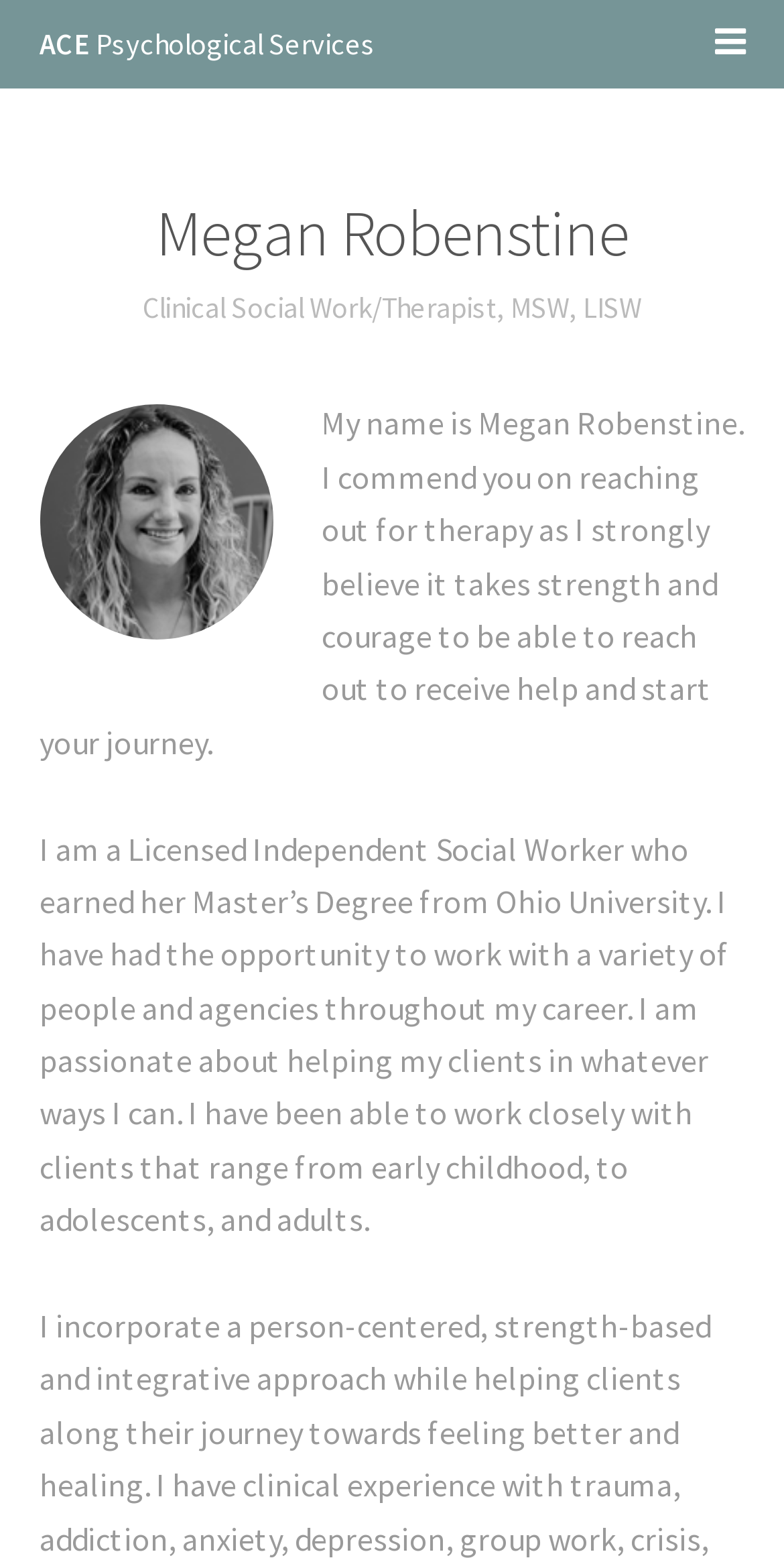Give an in-depth explanation of the webpage layout and content.

The webpage is about ACE Psychological Services, specifically featuring Megan Robenstine, a Clinical Social Work/Therapist. At the top, there is a header section with two links: one with the title "ACE Psychological Services" and another with an icon. Below this header, there is a second header section with a heading that displays Megan Robenstine's name. 

To the right of her name, there is a brief description of her profession, "Clinical Social Work/Therapist, MSW, LISW". Above this text, there is an image of Megan Robenstine. 

Below the image, there is a paragraph of text where Megan Robenstine introduces herself and commends the visitor for seeking therapy. This is followed by another paragraph that provides more information about her background, education, and experience as a Licensed Independent Social Worker.